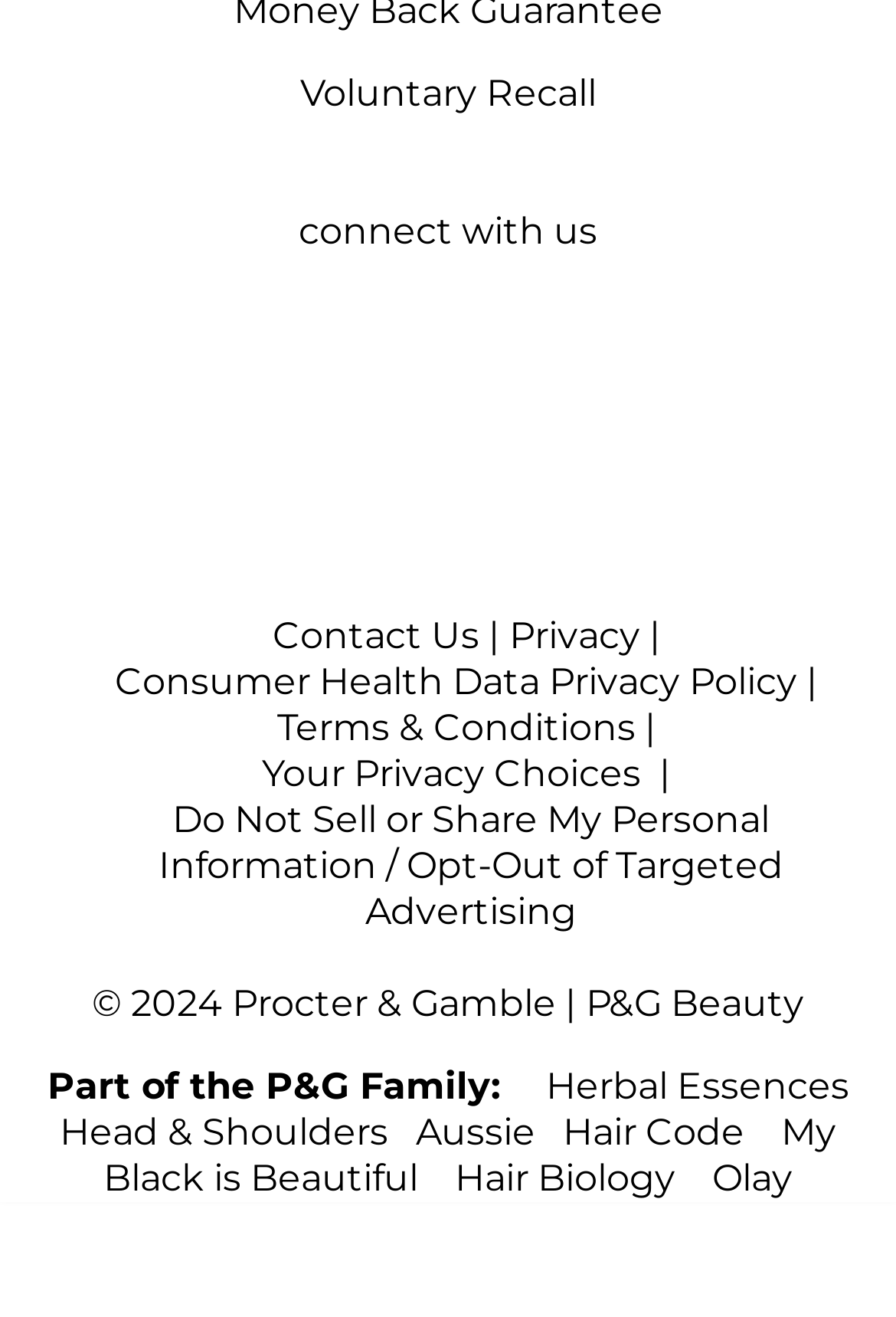Kindly determine the bounding box coordinates of the area that needs to be clicked to fulfill this instruction: "Contact Us".

[0.304, 0.466, 0.535, 0.499]